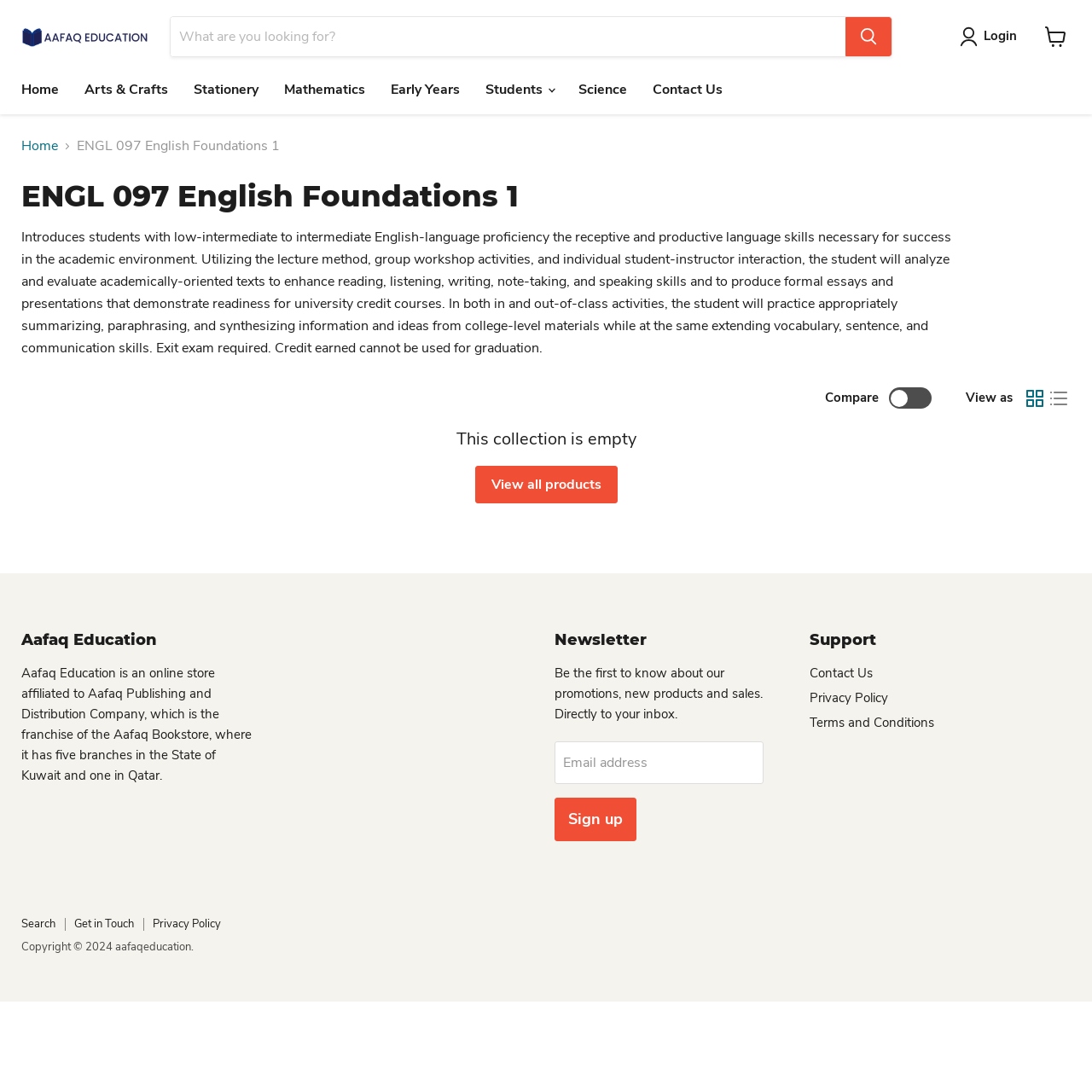What is the requirement for completing the course?
Answer the question in as much detail as possible.

The requirement for completing the course can be found in the course description, which states that an exit exam is required.